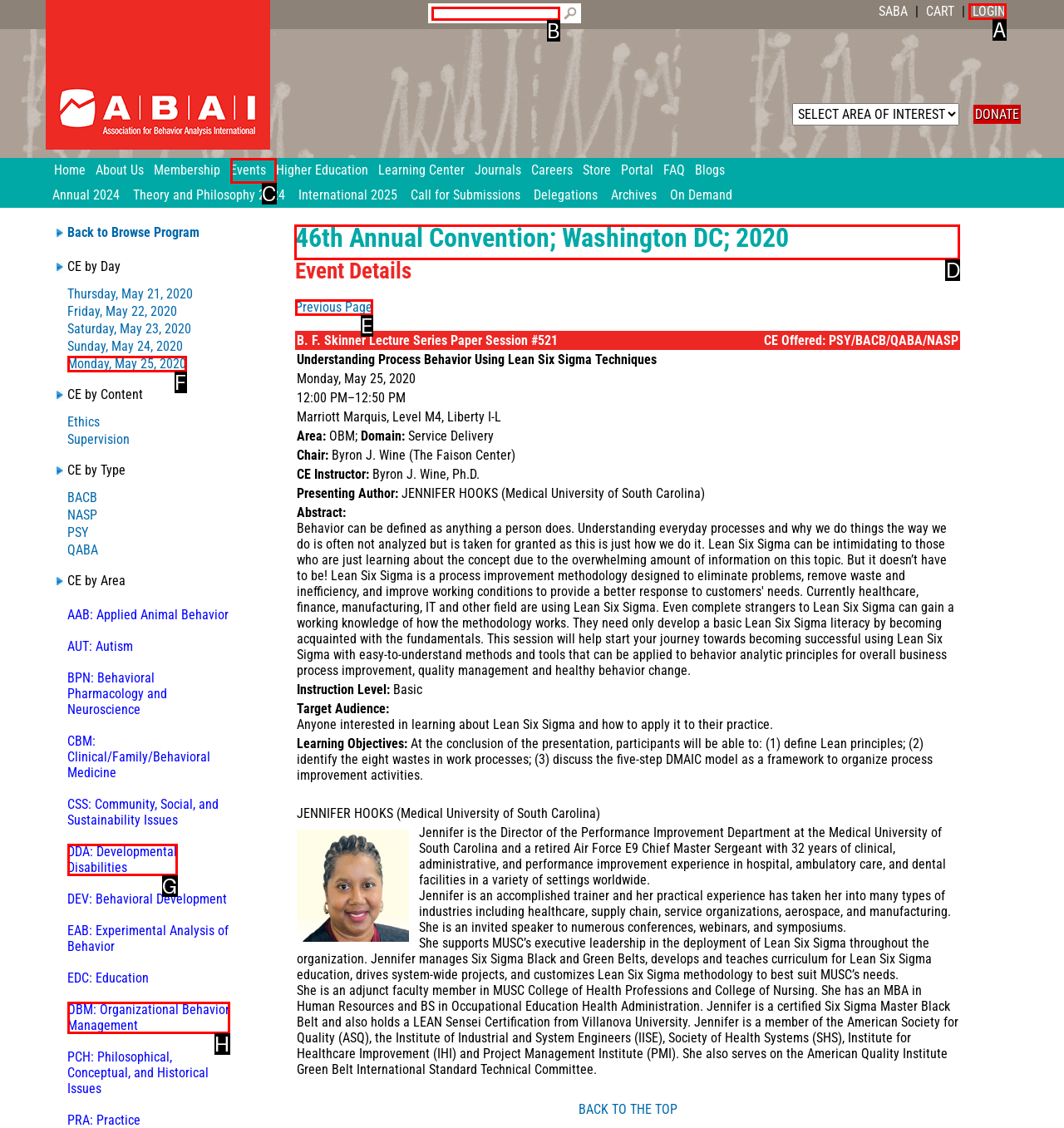Identify the letter of the option to click in order to View the '46th Annual Convention; Washington DC; 2020' event details. Answer with the letter directly.

D